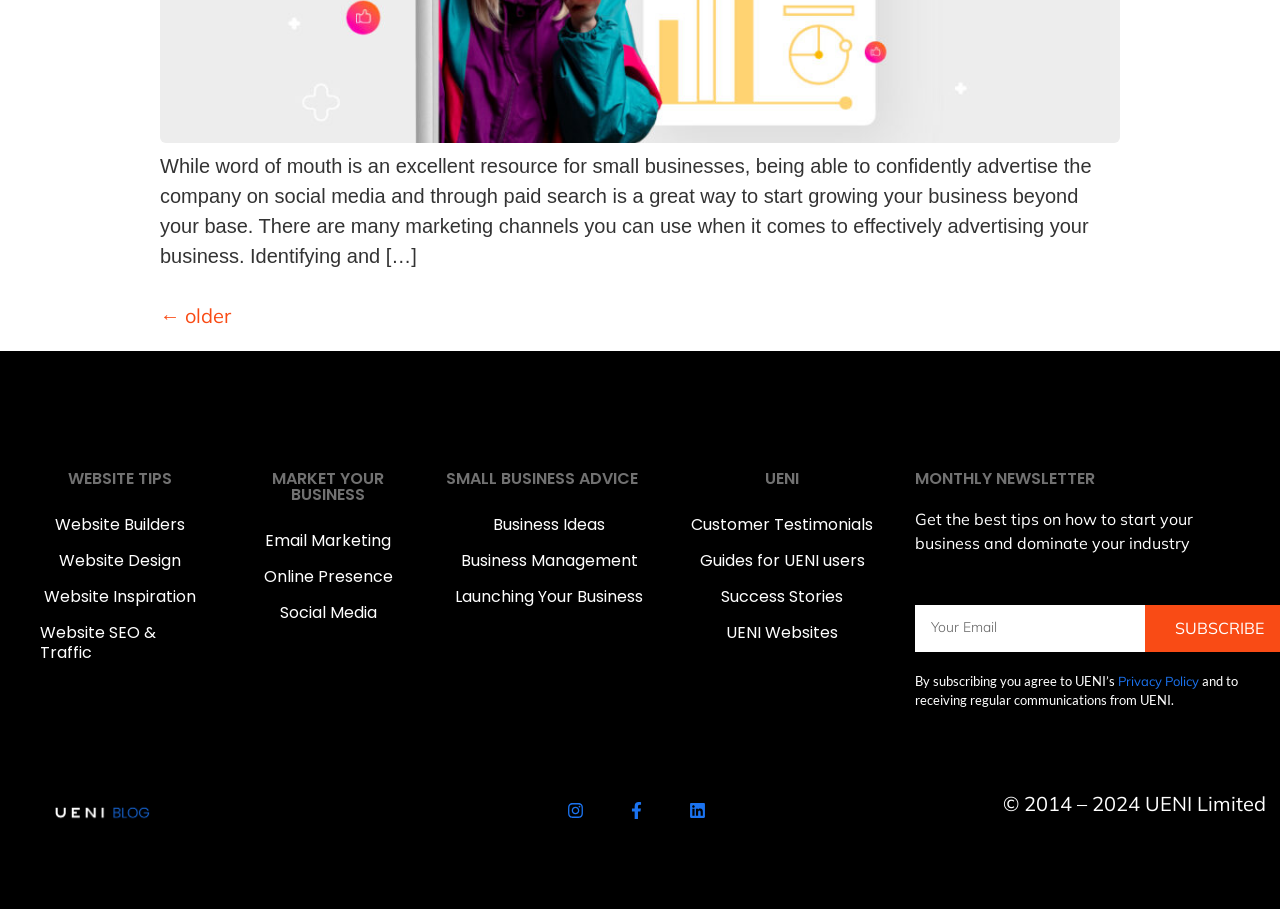Calculate the bounding box coordinates of the UI element given the description: "parent_node: Email name="form_fields[email]" placeholder="Your Email"".

[0.715, 0.665, 0.895, 0.717]